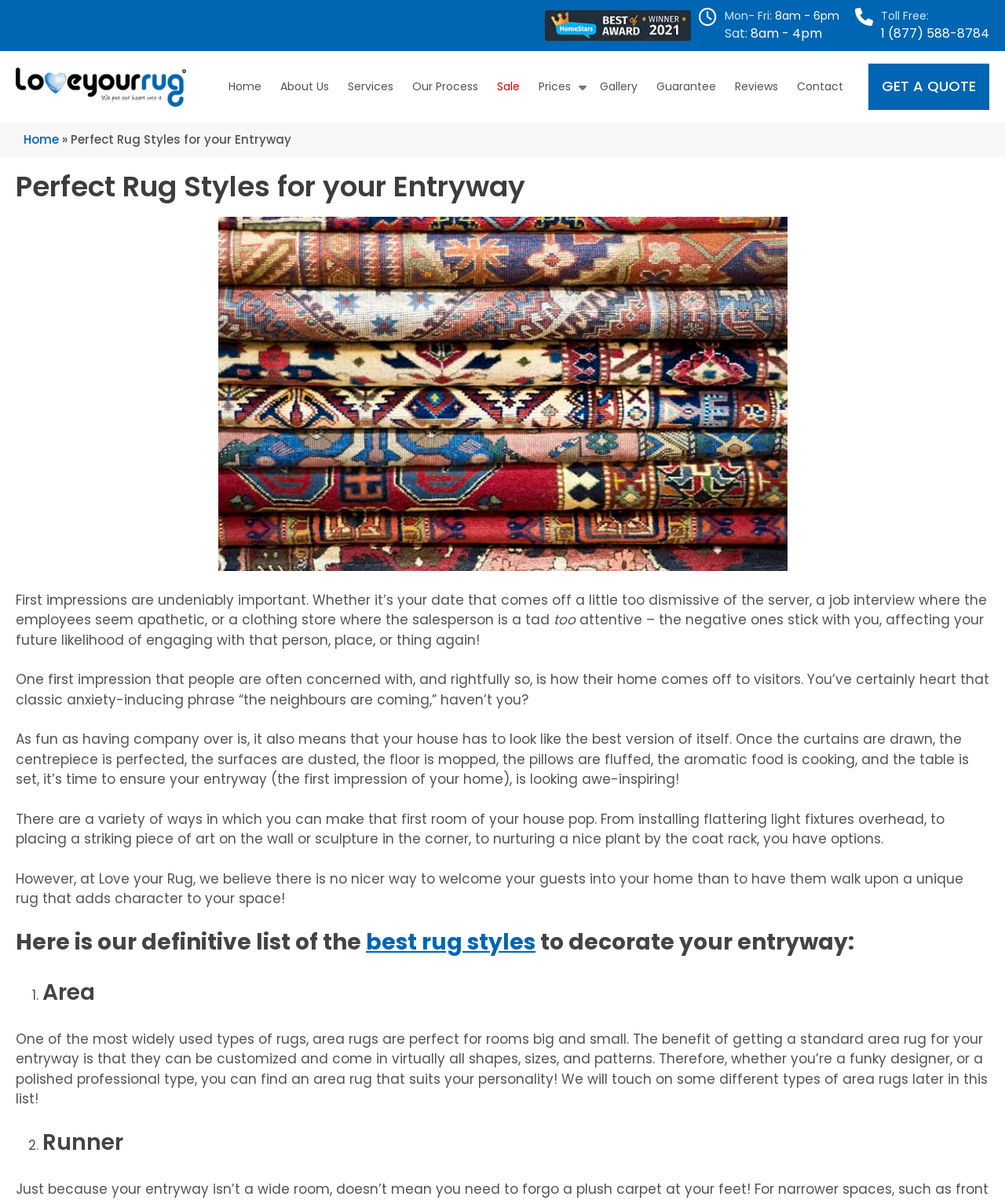Using the information in the image, give a comprehensive answer to the question: 
What is the phone number to call for a toll-free service?

I found the phone number by looking at the 'Toll Free' section on the webpage, where it is listed as '1 (877) 588-8784'.